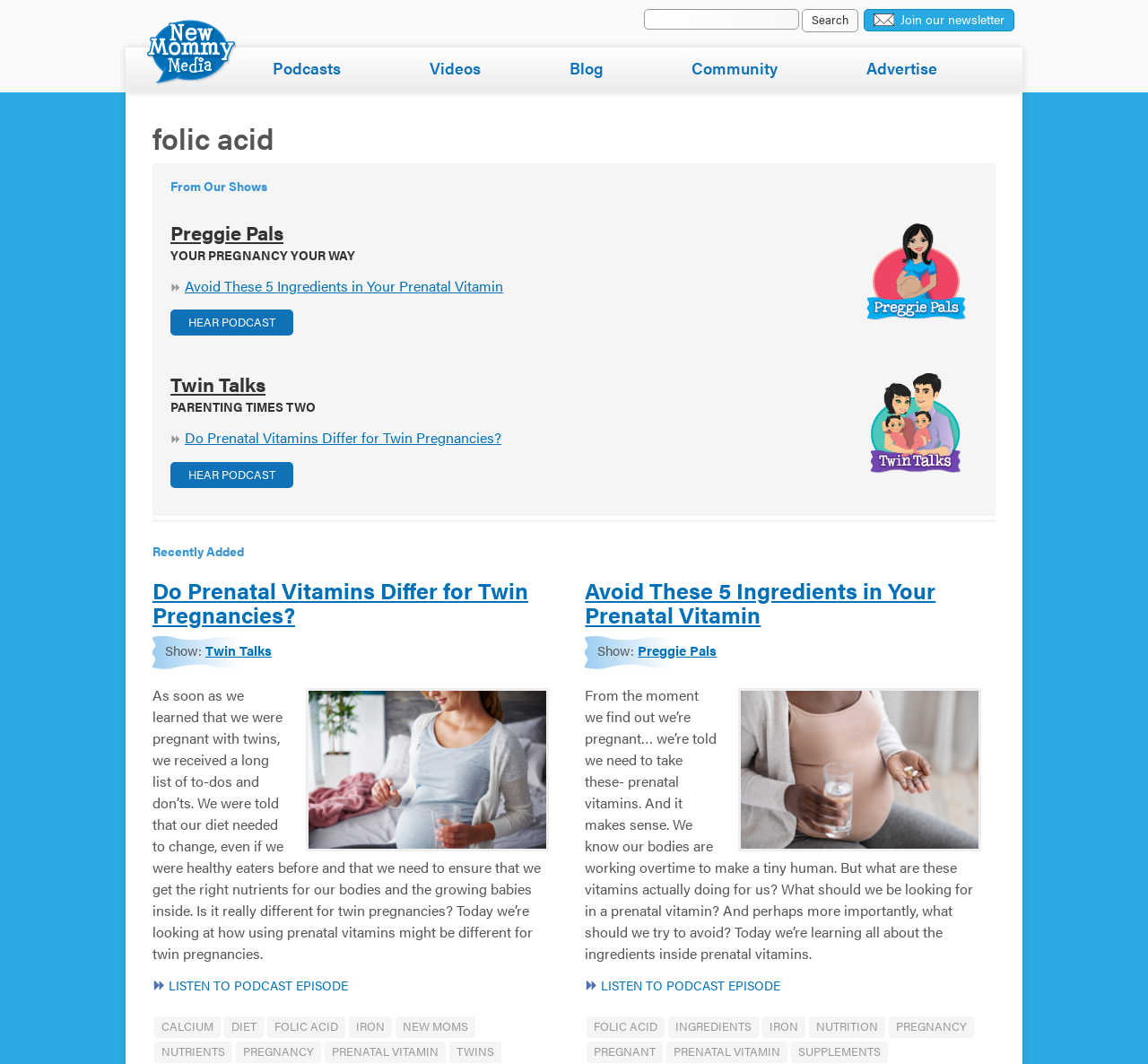Please find the bounding box coordinates of the element's region to be clicked to carry out this instruction: "Search for something".

[0.561, 0.008, 0.748, 0.03]